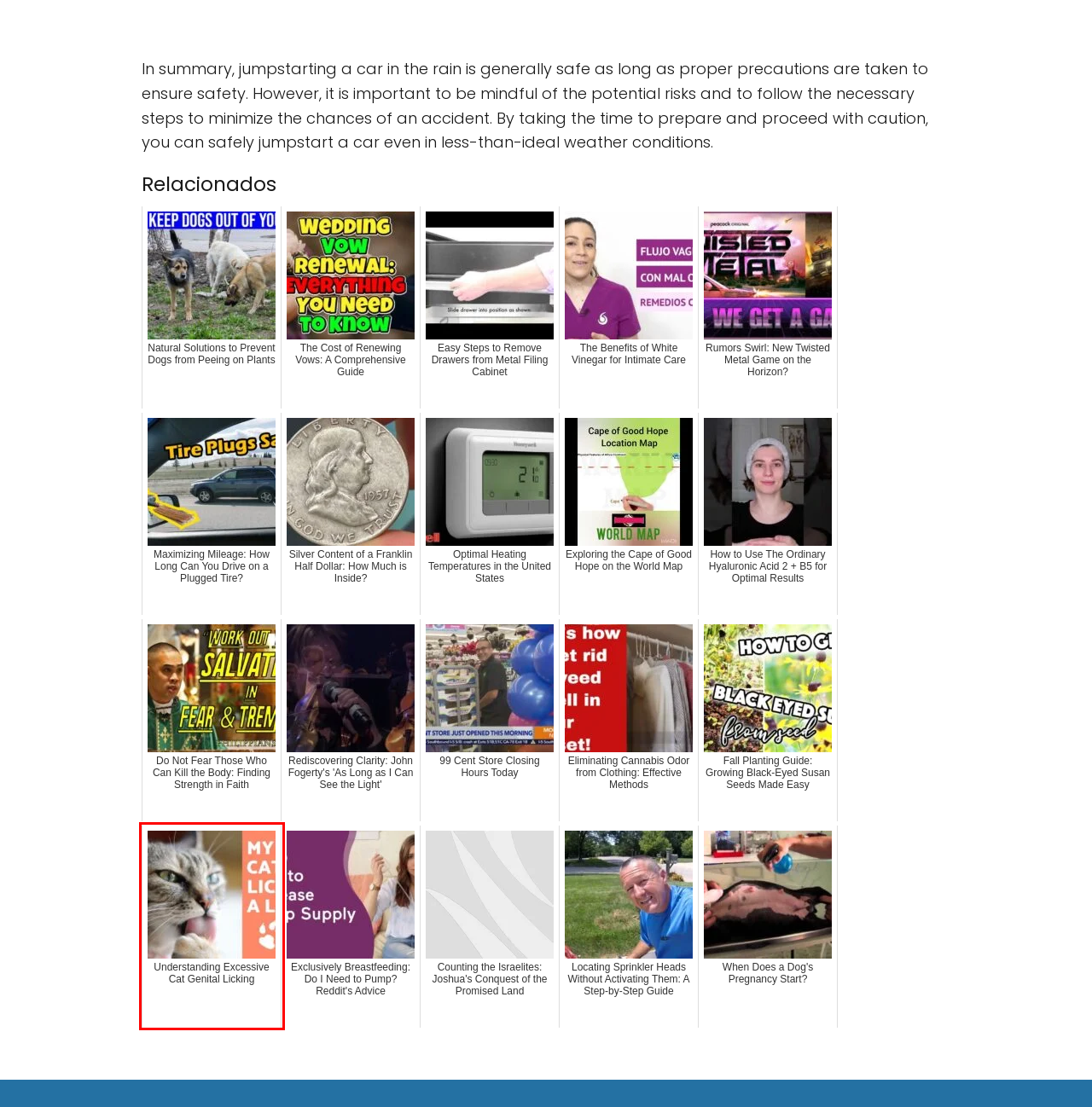You have been given a screenshot of a webpage with a red bounding box around a UI element. Select the most appropriate webpage description for the new webpage that appears after clicking the element within the red bounding box. The choices are:
A. Rediscovering Clarity: John Fogerty's 'As Long as I Can See the Light' | Actualizado mayo 2024
B. The Cost of Renewing Vows: A Comprehensive Guide | Actualizado mayo 2024
C. Maximizing Mileage: How Long Can You Drive on a Plugged Tire? | Actualizado mayo 2024
D. Exclusively Breastfeeding: Do I Need to Pump? Reddit's Advice | Actualizado mayo 2024
E. How to Use The Ordinary Hyaluronic Acid 2 + B5 for Optimal Results | Actualizado mayo 2024
F. Exploring the Cape of Good Hope on the World Map | Actualizado mayo 2024
G. Understanding Excessive Cat Genital Licking | Actualizado mayo 2024
H. Counting the Israelites: Joshua's Conquest of the Promised Land | Actualizado mayo 2024

G